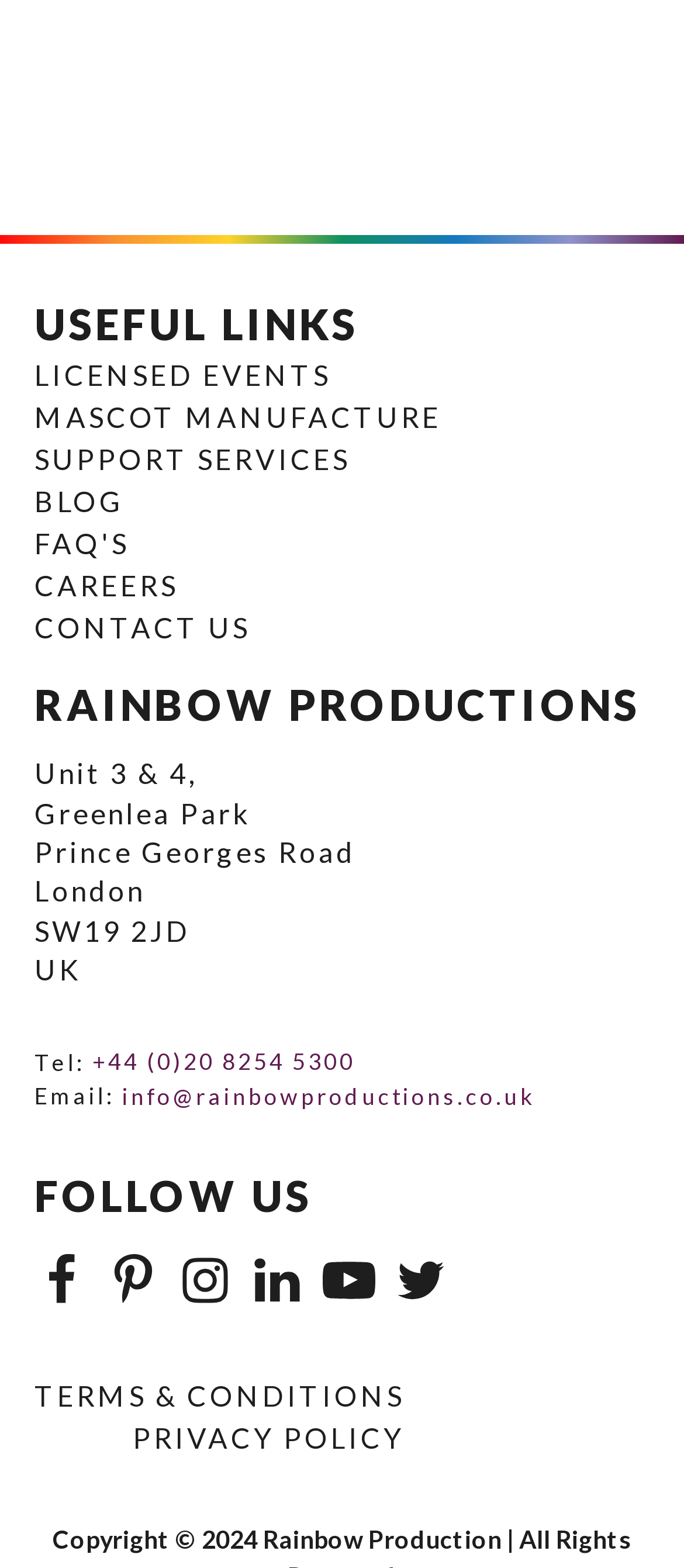Please identify the bounding box coordinates of the element's region that should be clicked to execute the following instruction: "call the company". The bounding box coordinates must be four float numbers between 0 and 1, i.e., [left, top, right, bottom].

[0.135, 0.668, 0.519, 0.686]